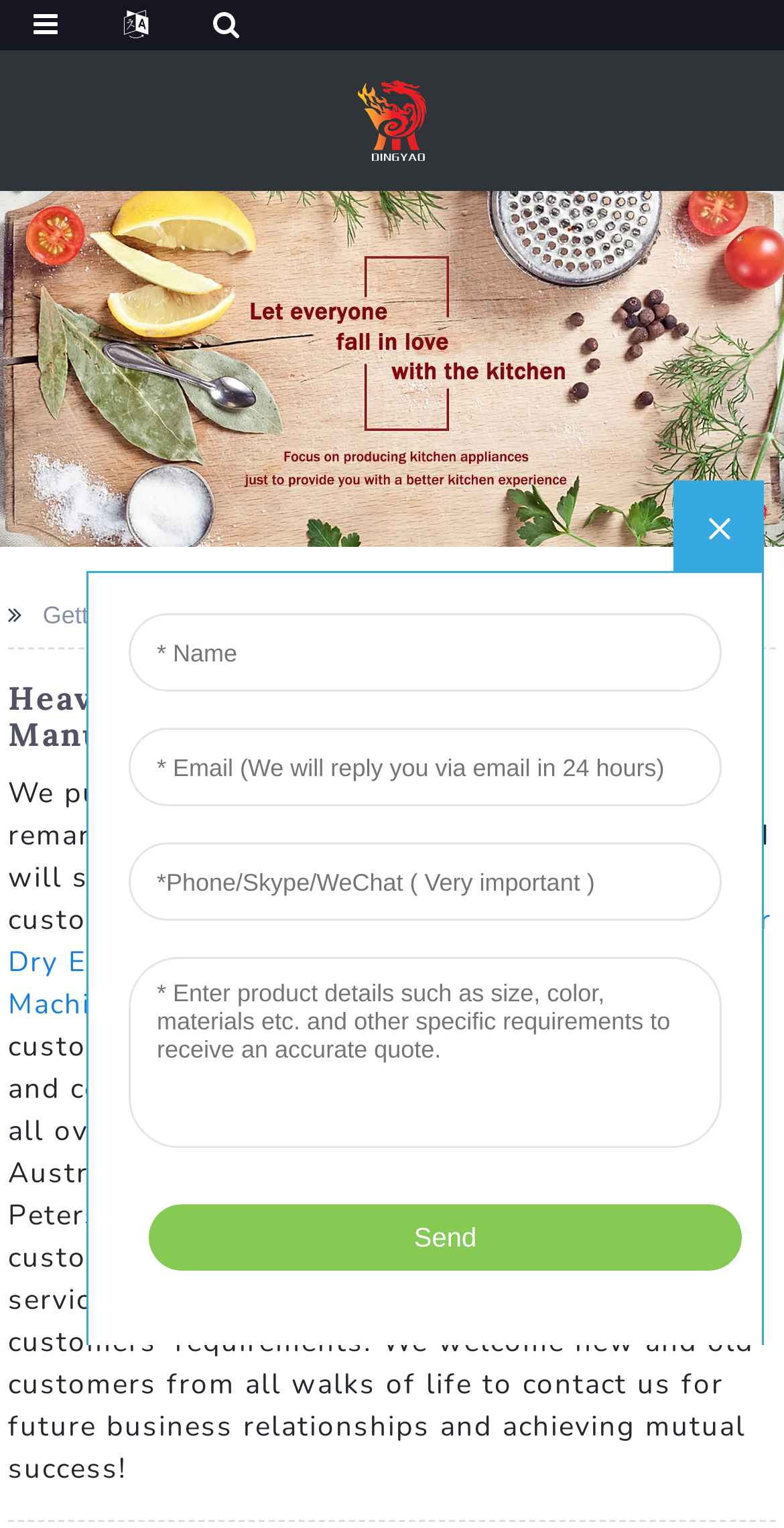Please indicate the bounding box coordinates for the clickable area to complete the following task: "Click the logo". The coordinates should be specified as four float numbers between 0 and 1, i.e., [left, top, right, bottom].

[0.456, 0.067, 0.544, 0.088]